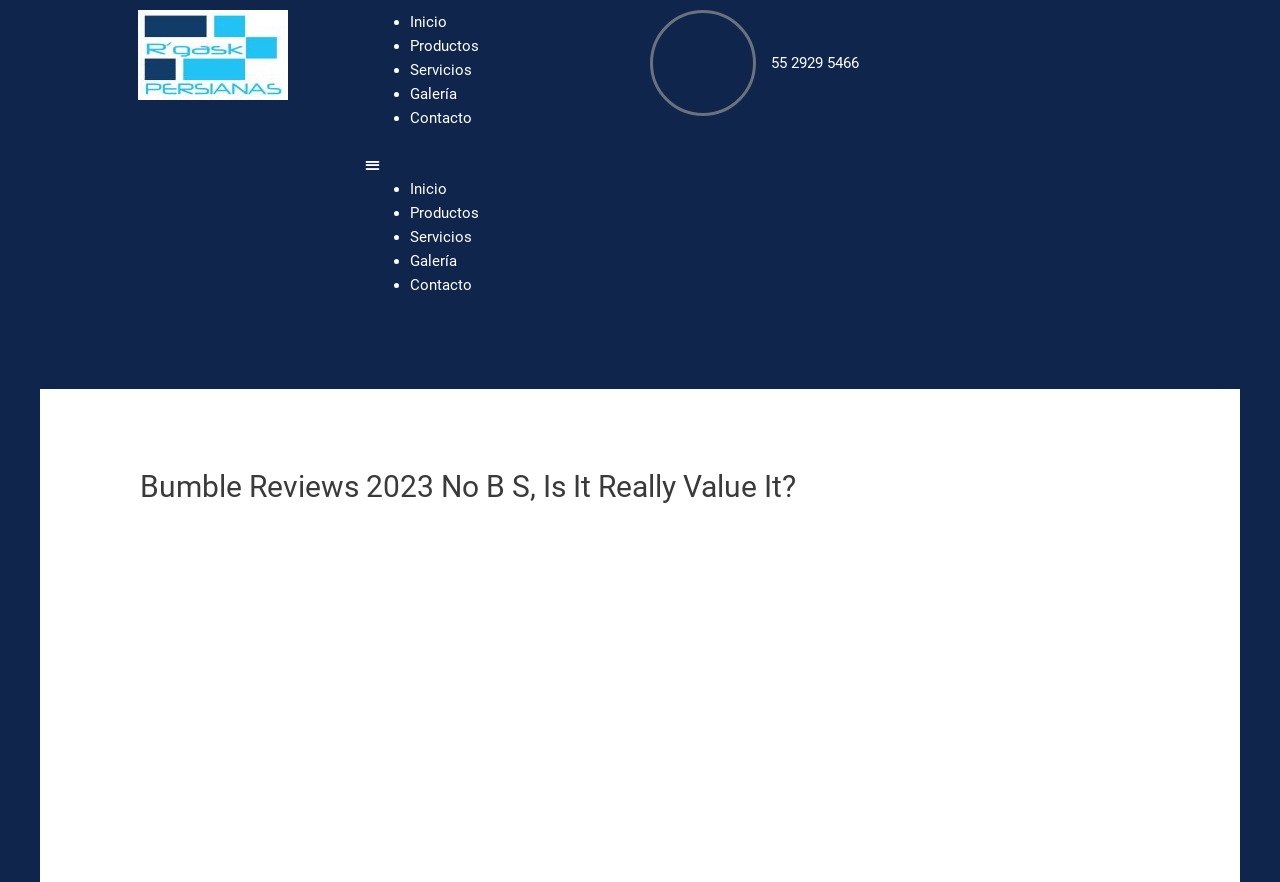Predict the bounding box of the UI element based on the description: "chimeneas". The coordinates should be four float numbers between 0 and 1, formatted as [left, top, right, bottom].

[0.218, 0.585, 0.275, 0.606]